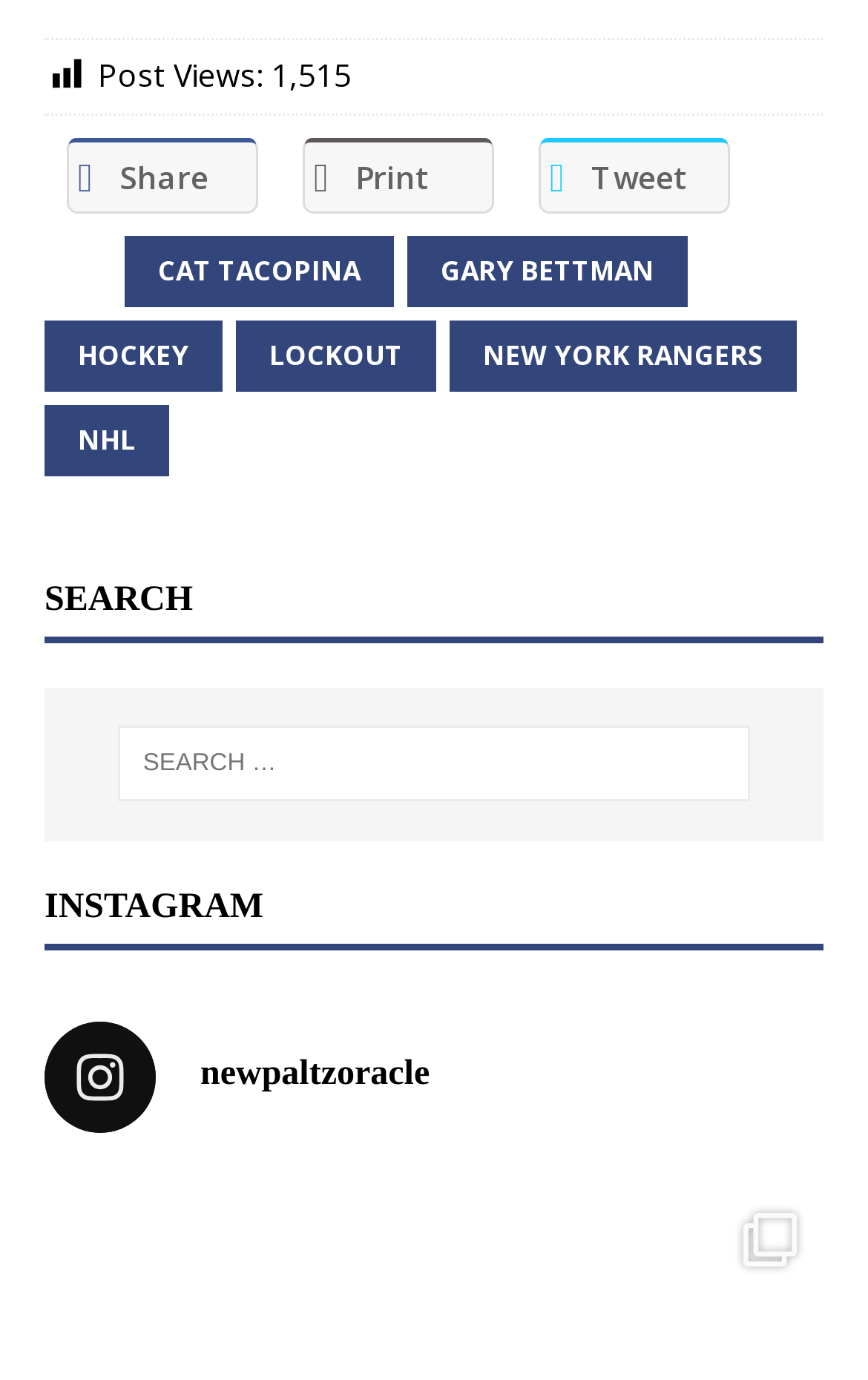Give the bounding box coordinates for this UI element: "laurenohenry". The coordinates should be four float numbers between 0 and 1, arranged as [left, top, right, bottom].

None